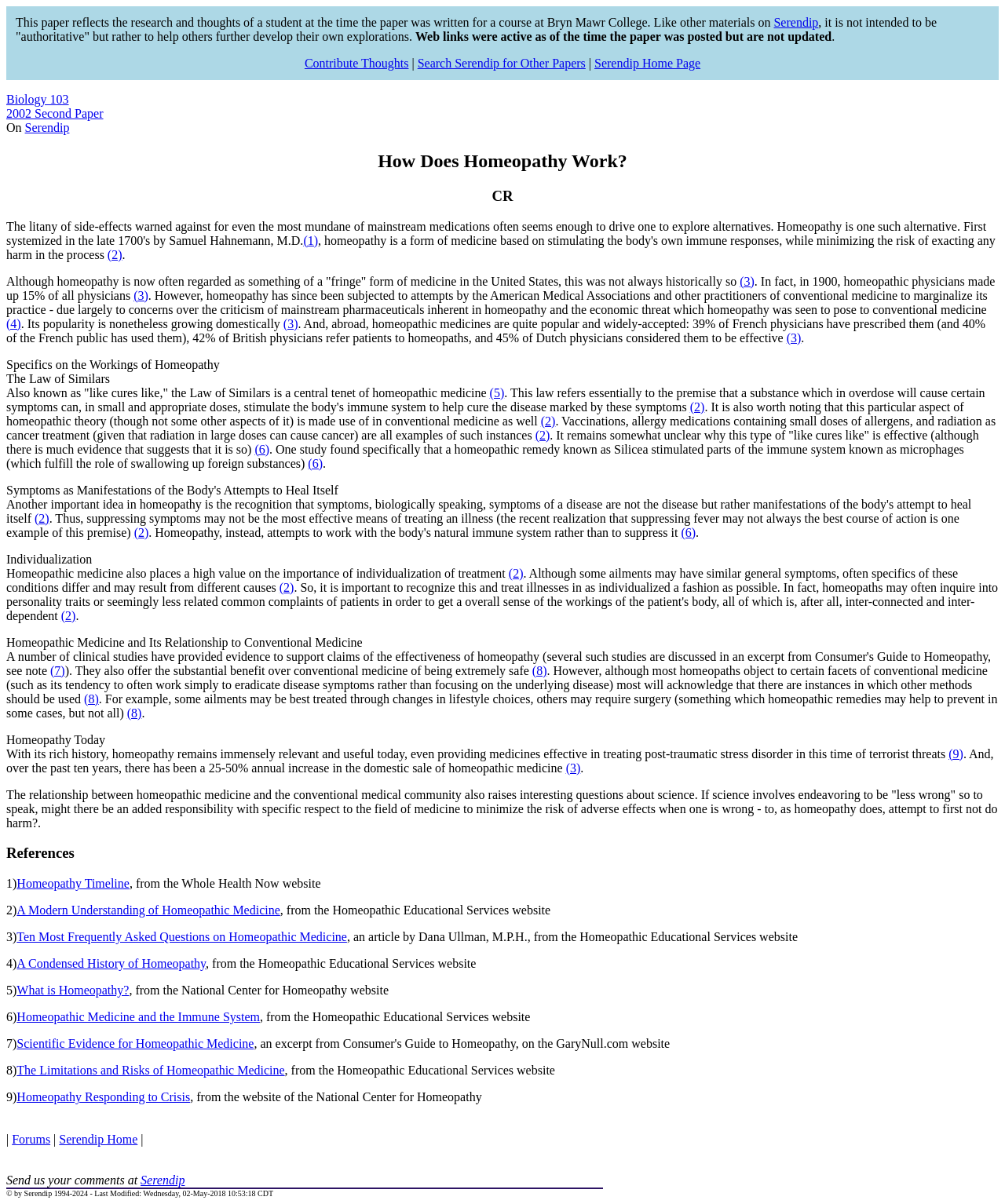Describe all the visual and textual components of the webpage comprehensively.

The webpage is about homeopathy, with the title "How Does Homeopathy Work?" at the top. Below the title, there is a table with links to other related pages, including "Biology 103" and "Serendip Home Page". 

The main content of the page is divided into several sections. The first section provides an introduction to homeopathy, discussing its history and current popularity. There are several paragraphs of text, with links to references and citations throughout. 

The next section is titled "Specifics on the Workings of Homeopathy" and explains the Law of Similars, a central tenet of homeopathic medicine. This section also discusses how homeopathy is used in conventional medicine and provides examples of its effectiveness.

The following section is about individualization in homeopathic treatment, emphasizing the importance of tailoring treatment to each individual's specific needs. 

The page then discusses the relationship between homeopathic medicine and conventional medicine, highlighting the benefits of homeopathy, such as its safety and focus on treating the underlying disease rather than just symptoms.

The final sections of the page are titled "Homeopathy Today" and "References". The "Homeopathy Today" section discusses the current relevance and usefulness of homeopathy, including its effectiveness in treating post-traumatic stress disorder. The "References" section provides a list of sources cited in the article, with links to external websites and articles.

Throughout the page, there are numerous links to external sources, references, and citations, indicating a well-researched and informative article.